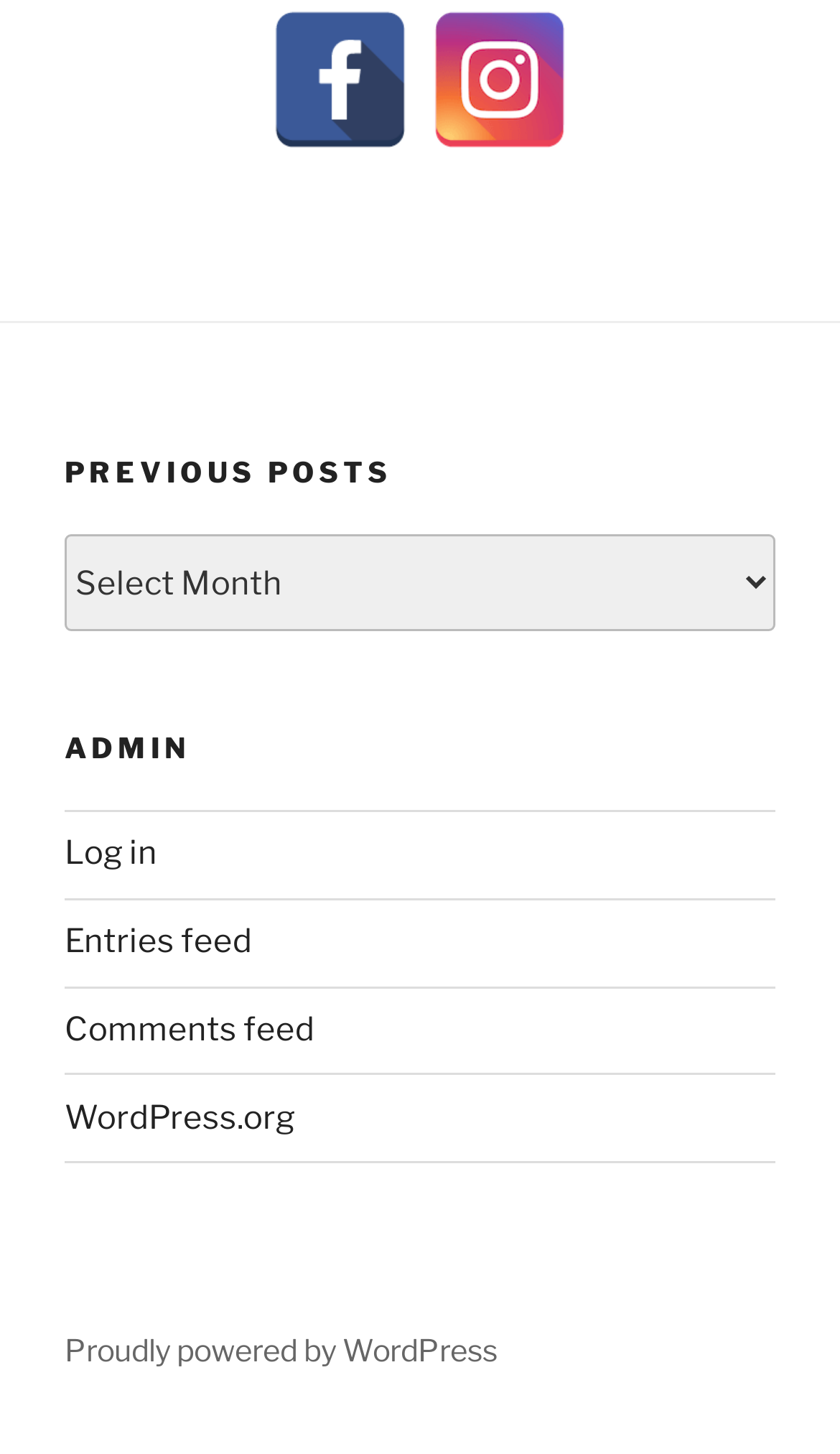Given the content of the image, can you provide a detailed answer to the question?
What type of posts can be accessed from the footer section?

In the footer section, I noticed a heading element labeled 'PREVIOUS POSTS' along with a combobox and a static text element, suggesting that users can access previous posts from this section.